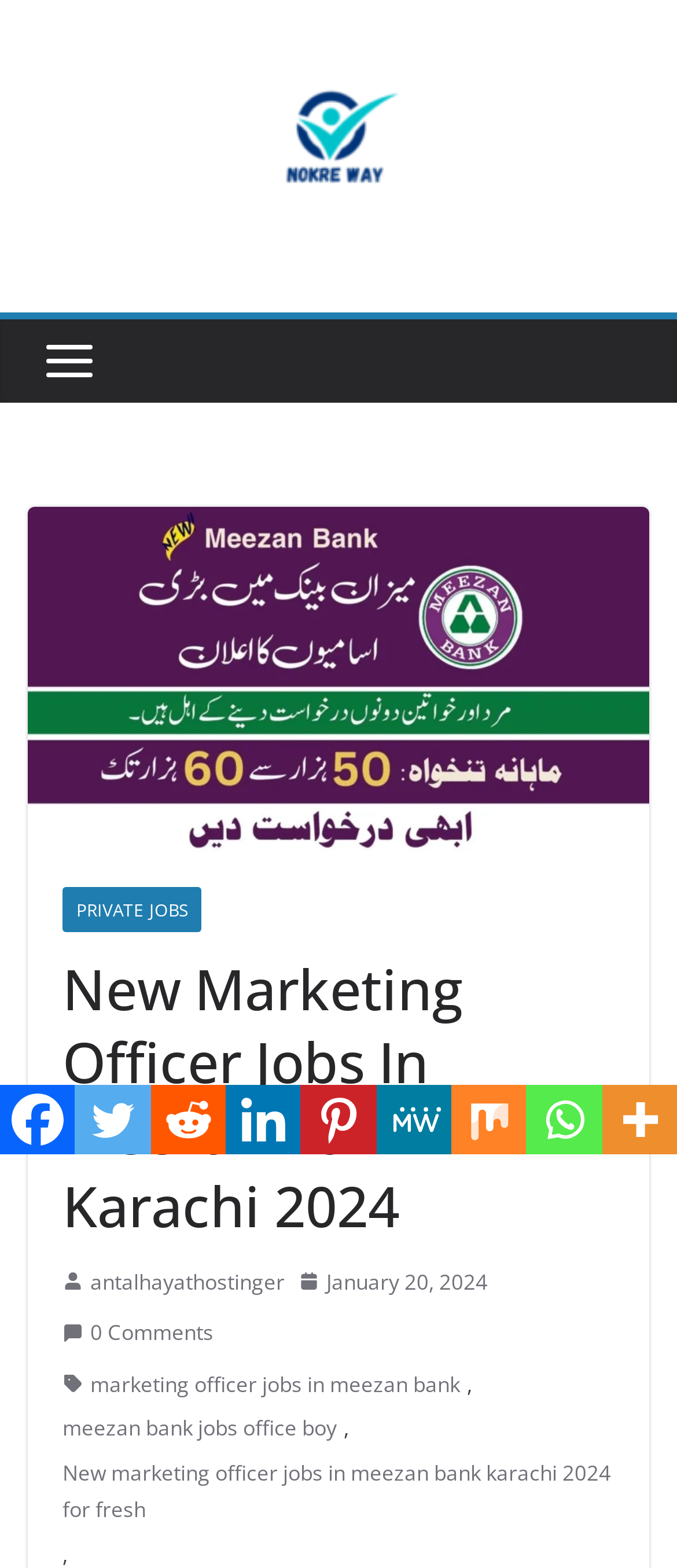Give a short answer using one word or phrase for the question:
How many social media links are available?

9